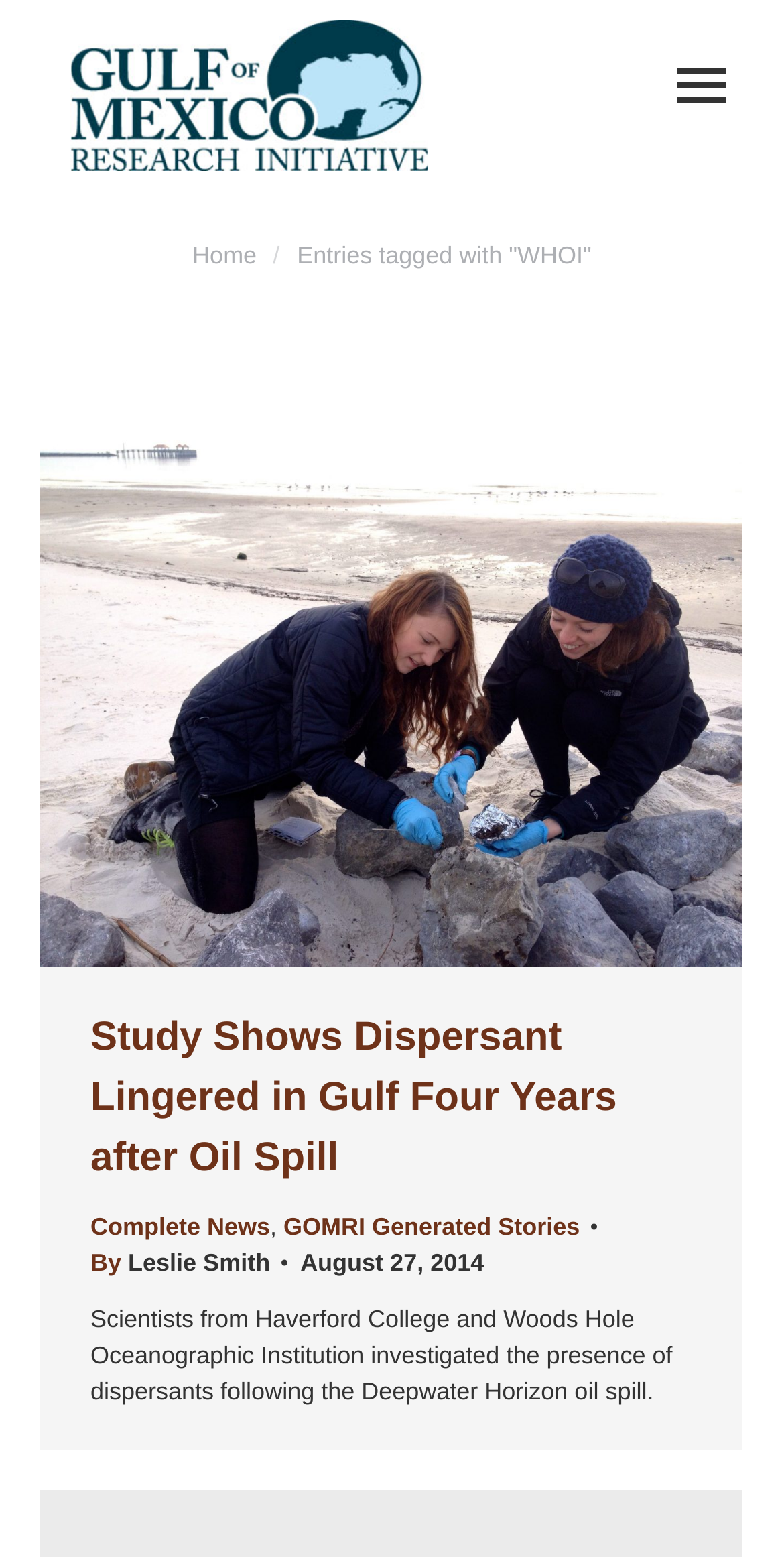Please provide a detailed answer to the question below by examining the image:
What is the topic of the study mentioned in the article?

The topic of the study can be inferred from the heading element with the text 'Study Shows Dispersant Lingered in Gulf Four Years after Oil Spill' which is located within the article section.